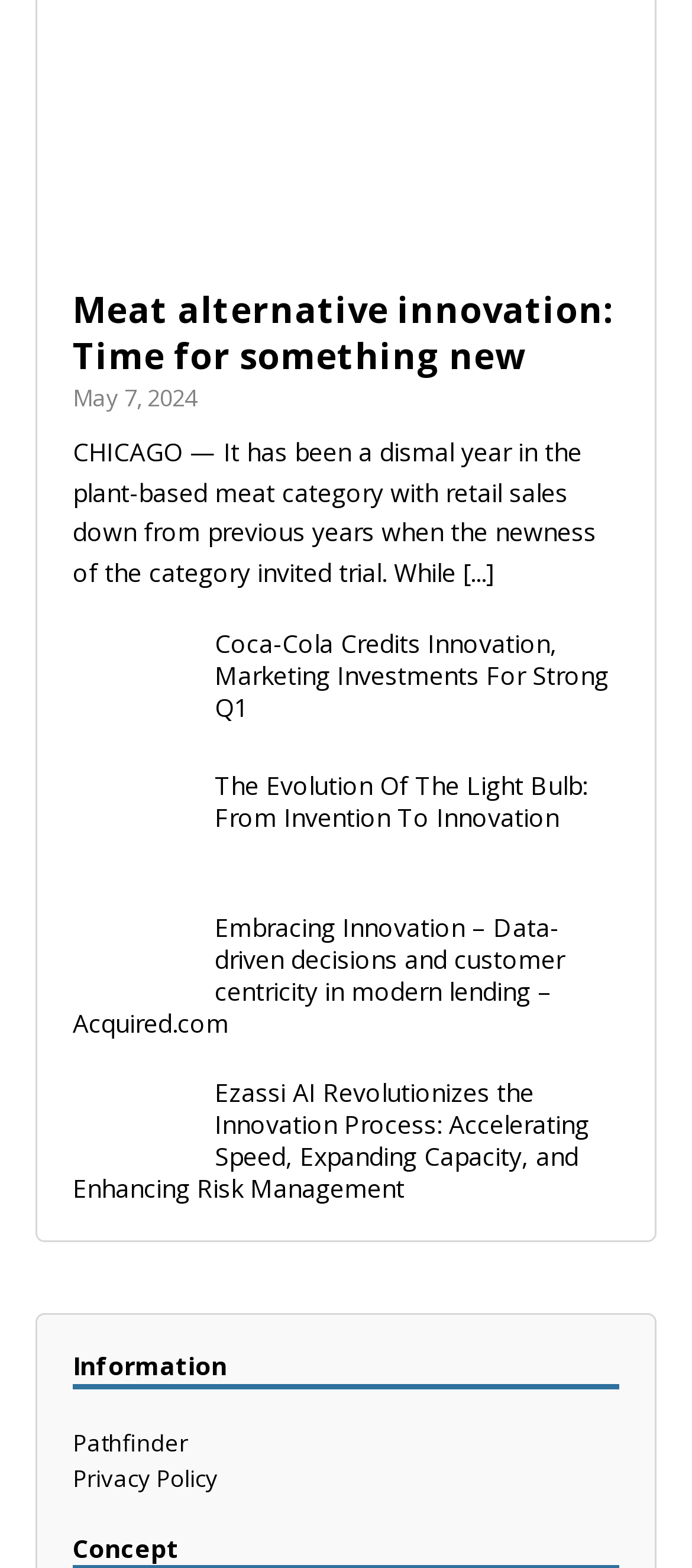Find the bounding box coordinates of the element I should click to carry out the following instruction: "Visit the Pathfinder page".

[0.105, 0.909, 0.272, 0.93]